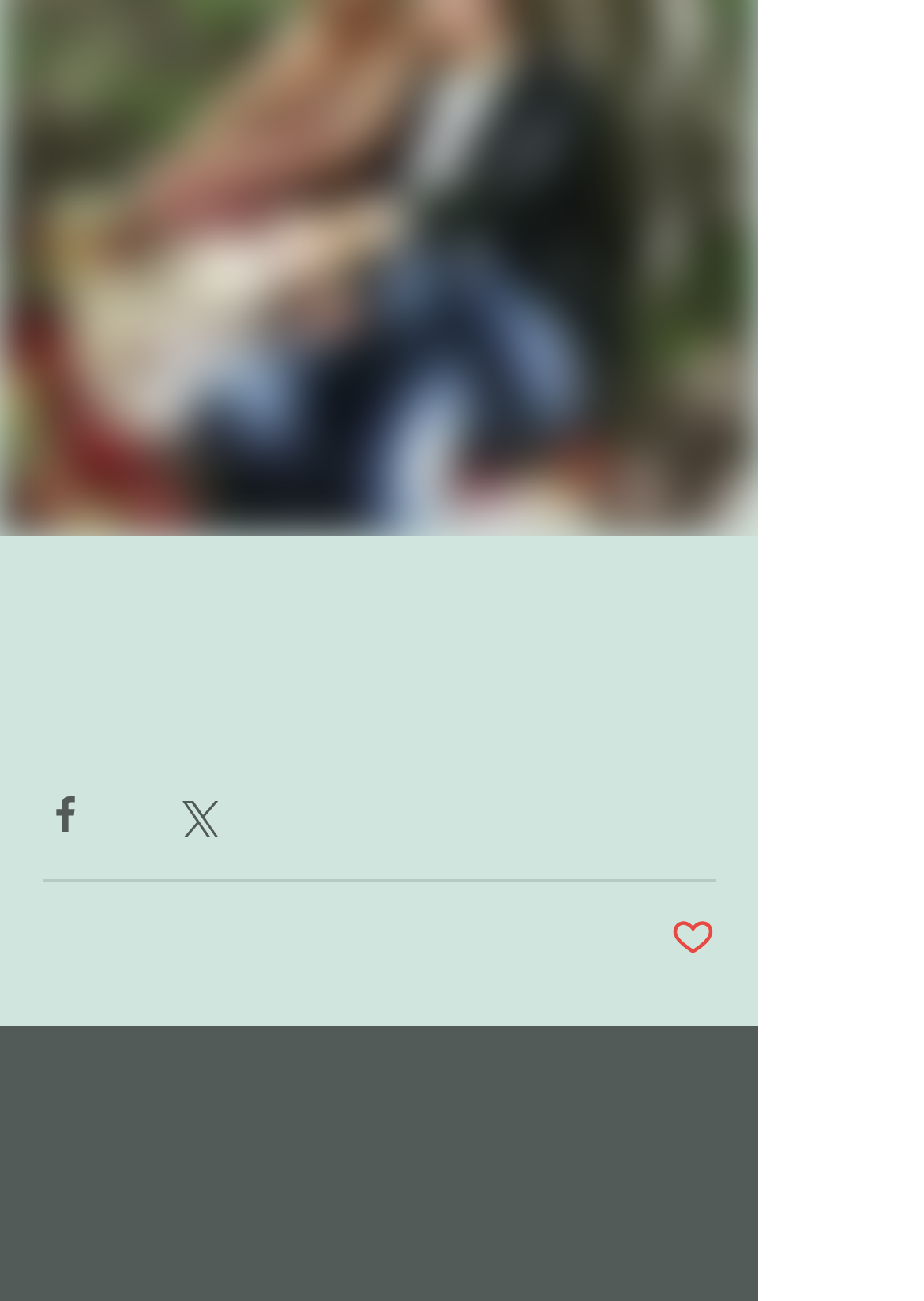Using the elements shown in the image, answer the question comprehensively: Where is the content information located?

The content information element has a bounding box with y1 and y2 coordinates (0.909, 1.0), indicating that it is located at the bottom of the webpage.